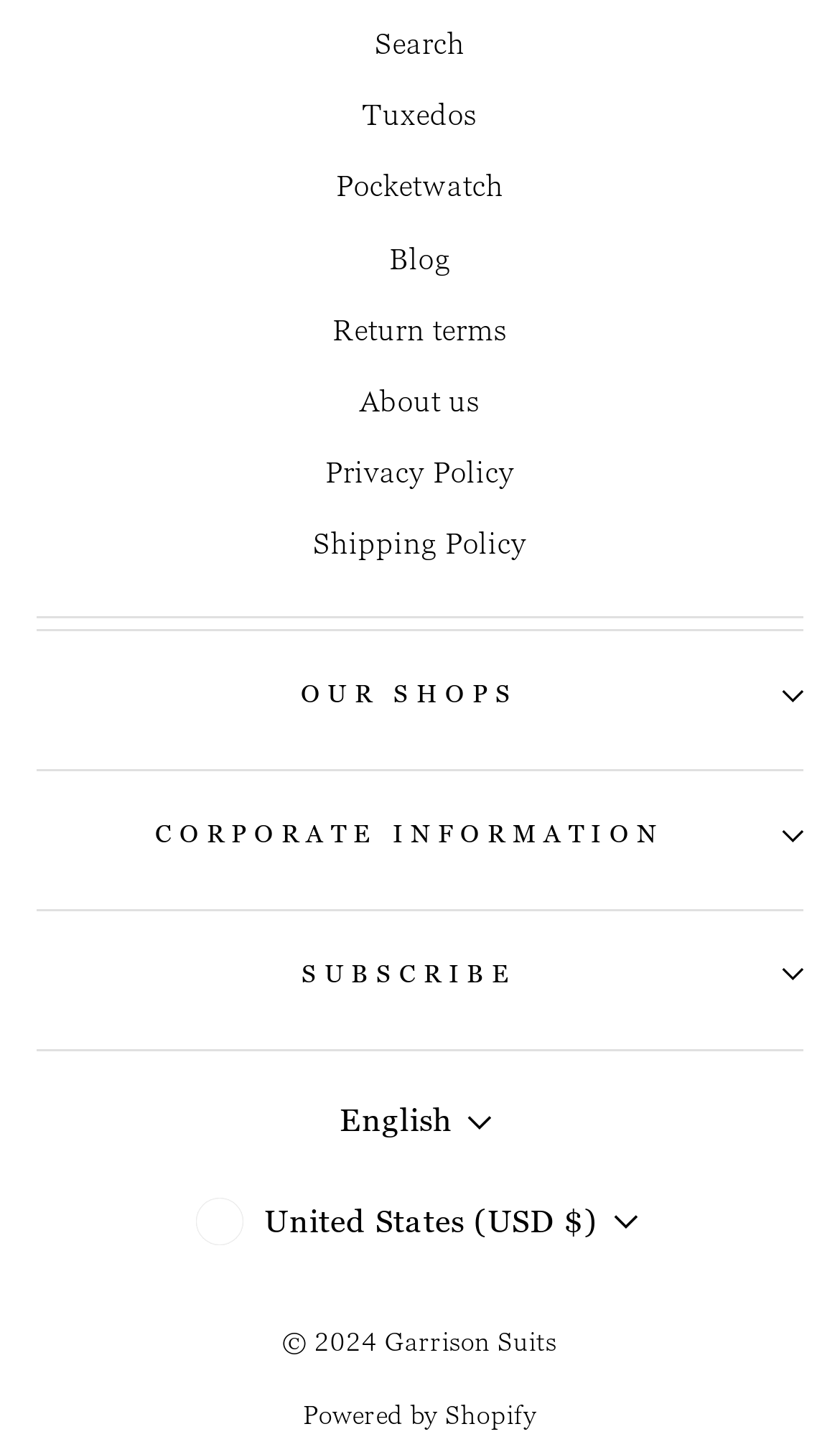Identify the bounding box of the UI element described as follows: "Return terms". Provide the coordinates as four float numbers in the range of 0 to 1 [left, top, right, bottom].

[0.396, 0.206, 0.604, 0.25]